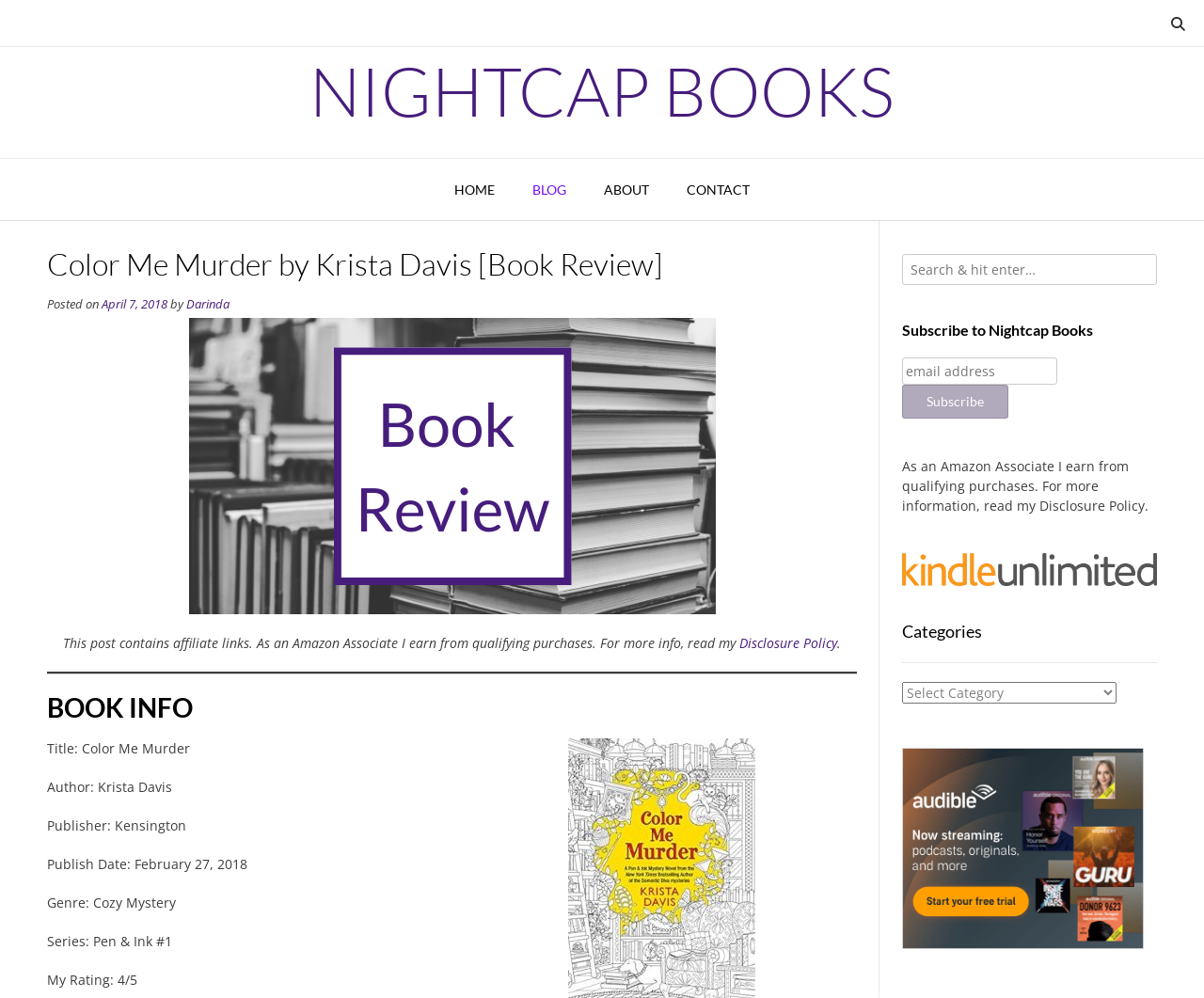Determine the bounding box coordinates for the area that needs to be clicked to fulfill this task: "View the book review posted on April 7, 2018". The coordinates must be given as four float numbers between 0 and 1, i.e., [left, top, right, bottom].

[0.084, 0.297, 0.139, 0.313]